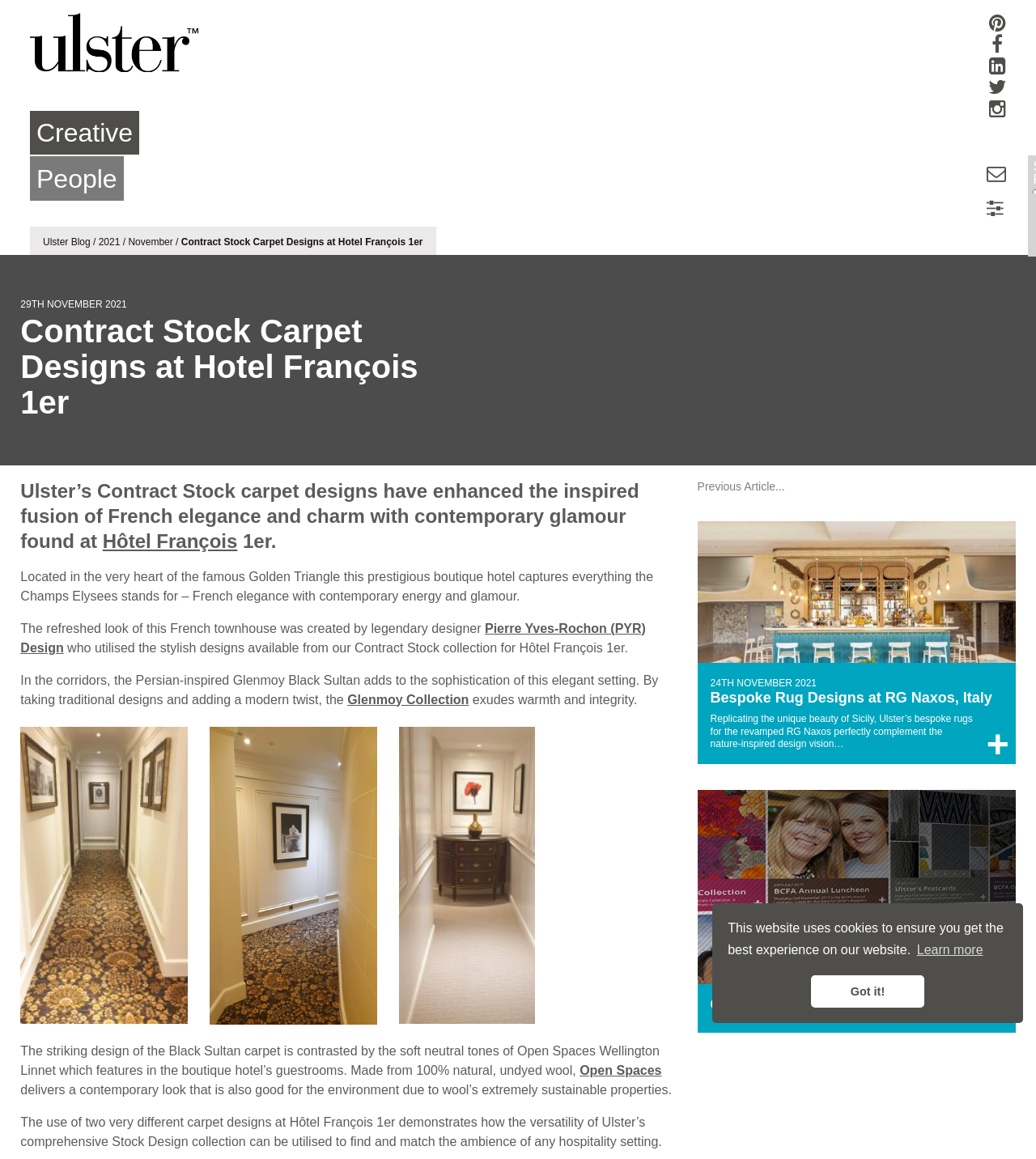From the element description: "Learn more", extract the bounding box coordinates of the UI element. The coordinates should be expressed as four float numbers between 0 and 1, in the order [left, top, right, bottom].

[0.882, 0.809, 0.951, 0.831]